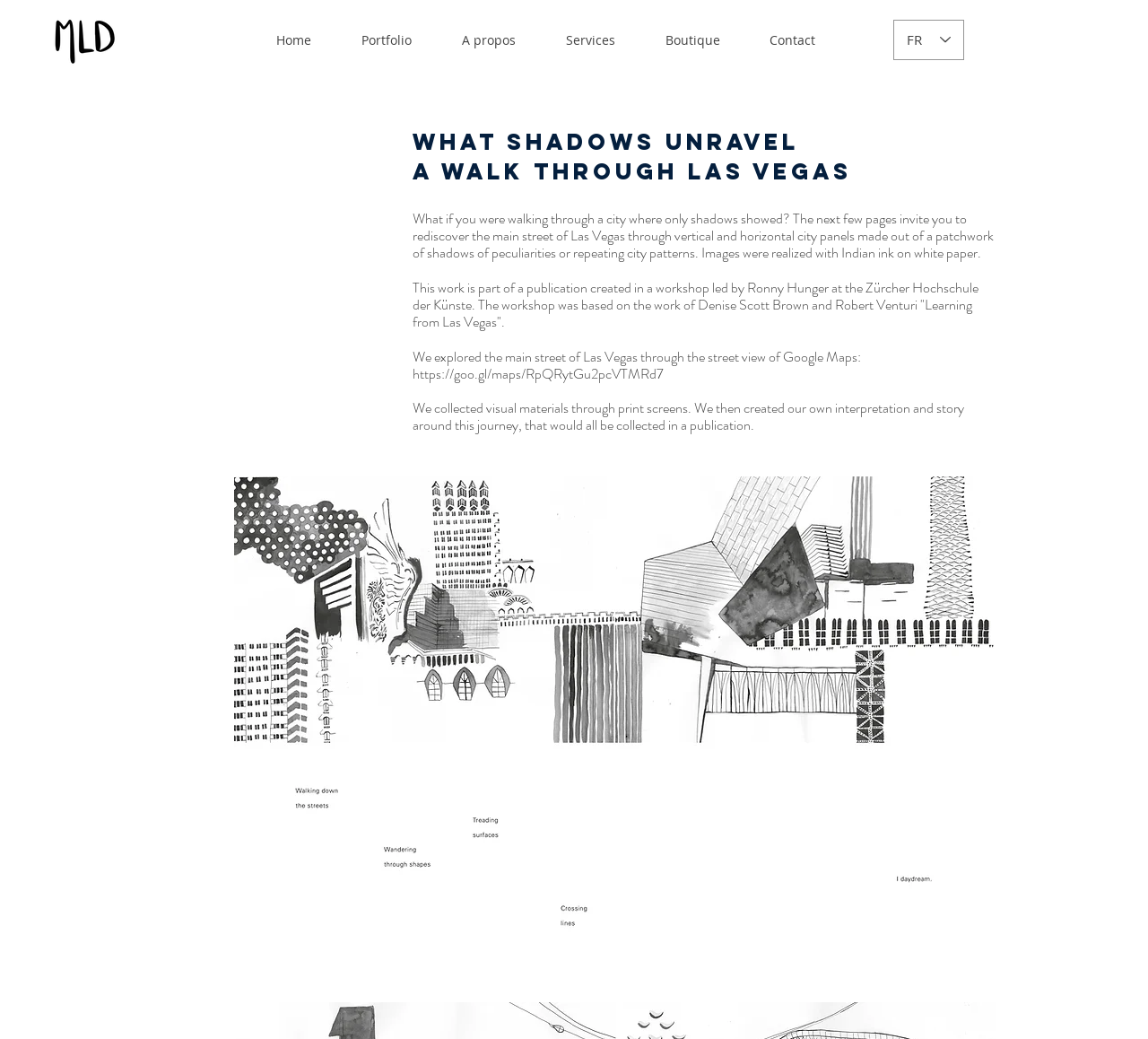What is the theme of the publication?
Based on the image, provide a one-word or brief-phrase response.

Las Vegas